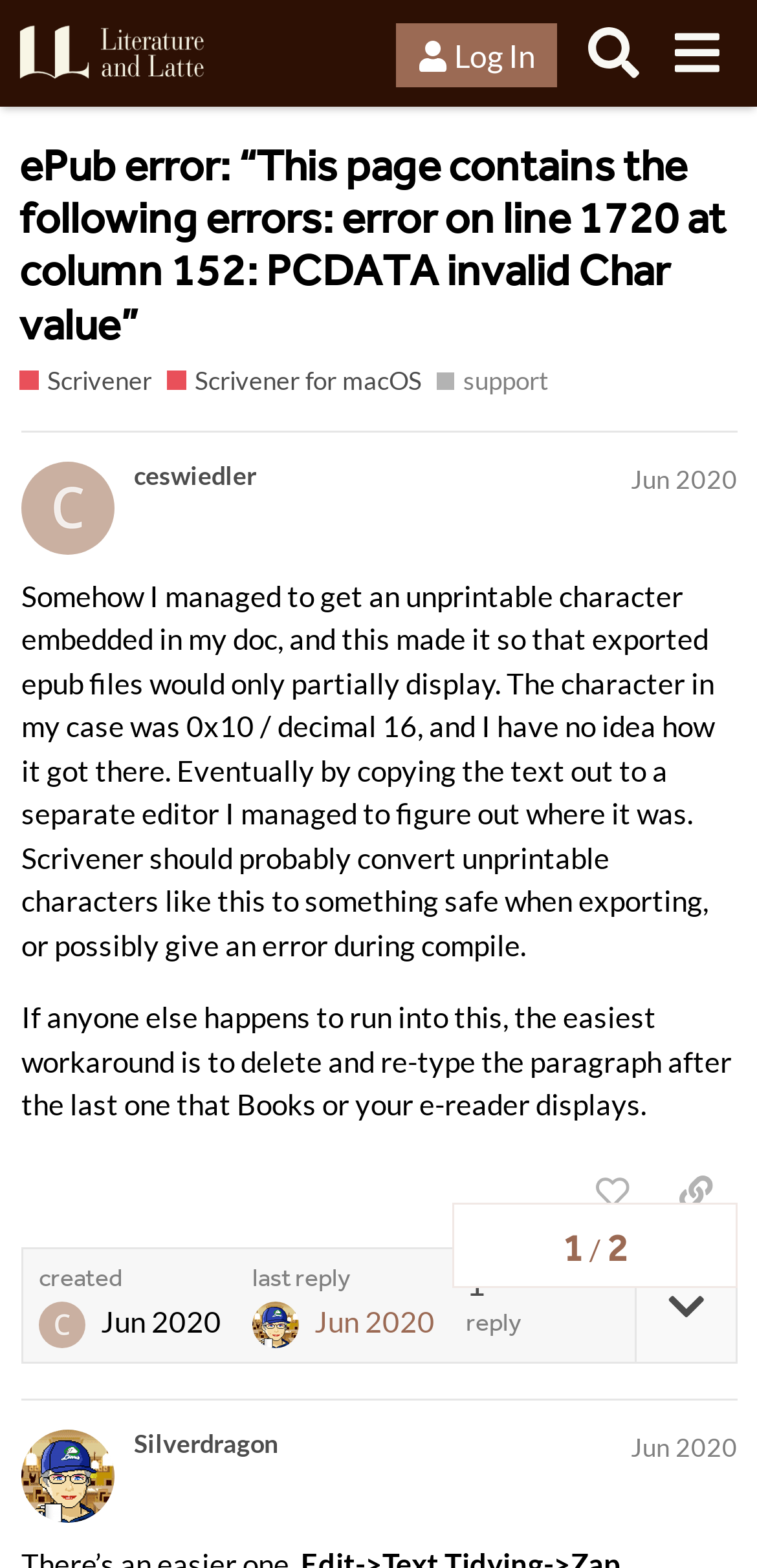Can you give a comprehensive explanation to the question given the content of the image?
How many posts are there in this topic?

I counted the number of posts by looking at the region elements with the role 'post'. There are two posts, one by 'ceswiedler' and another by 'Silverdragon'.